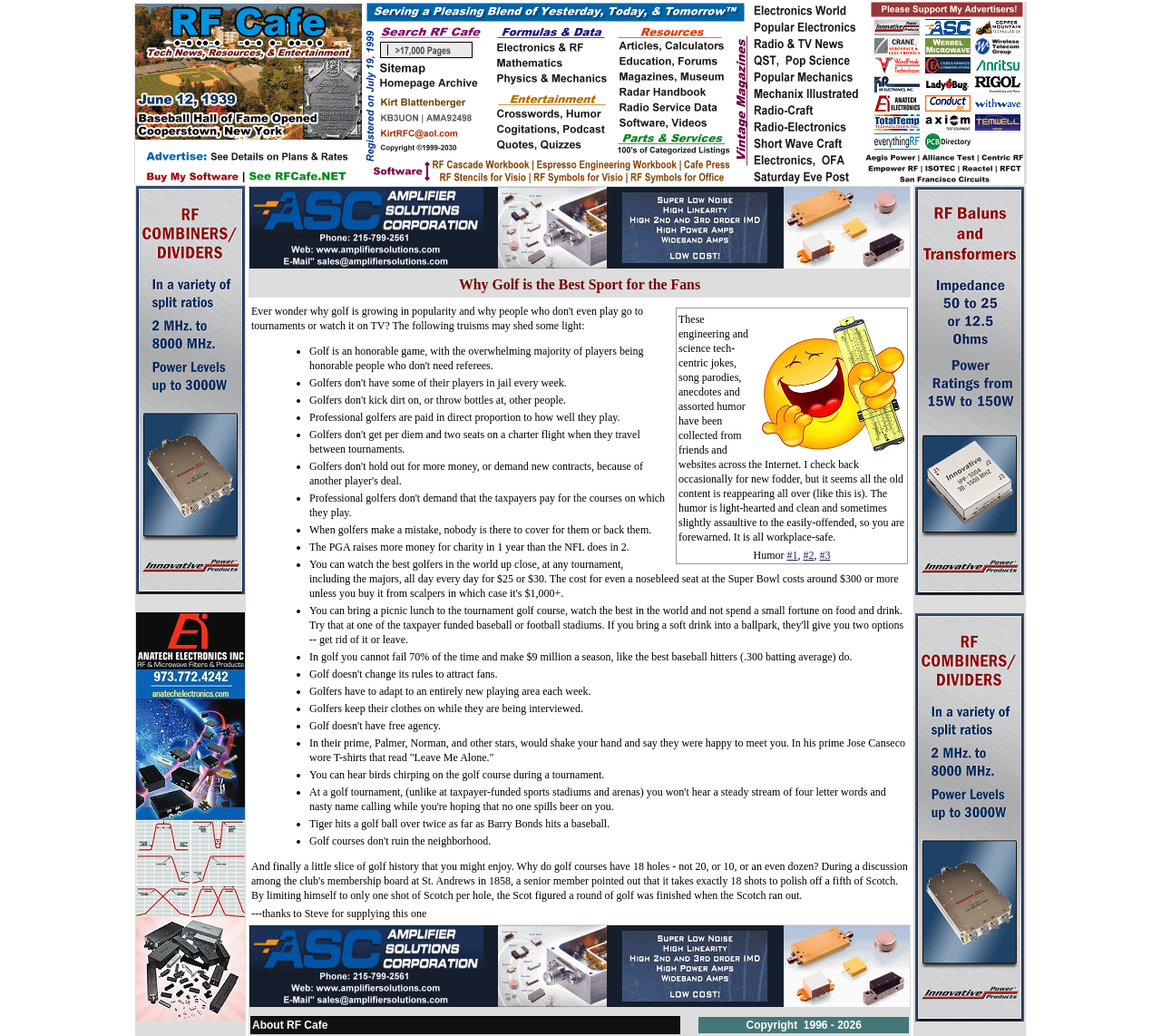What is the main title displayed on this webpage?

Why Golf is the Best Sport for the Fans